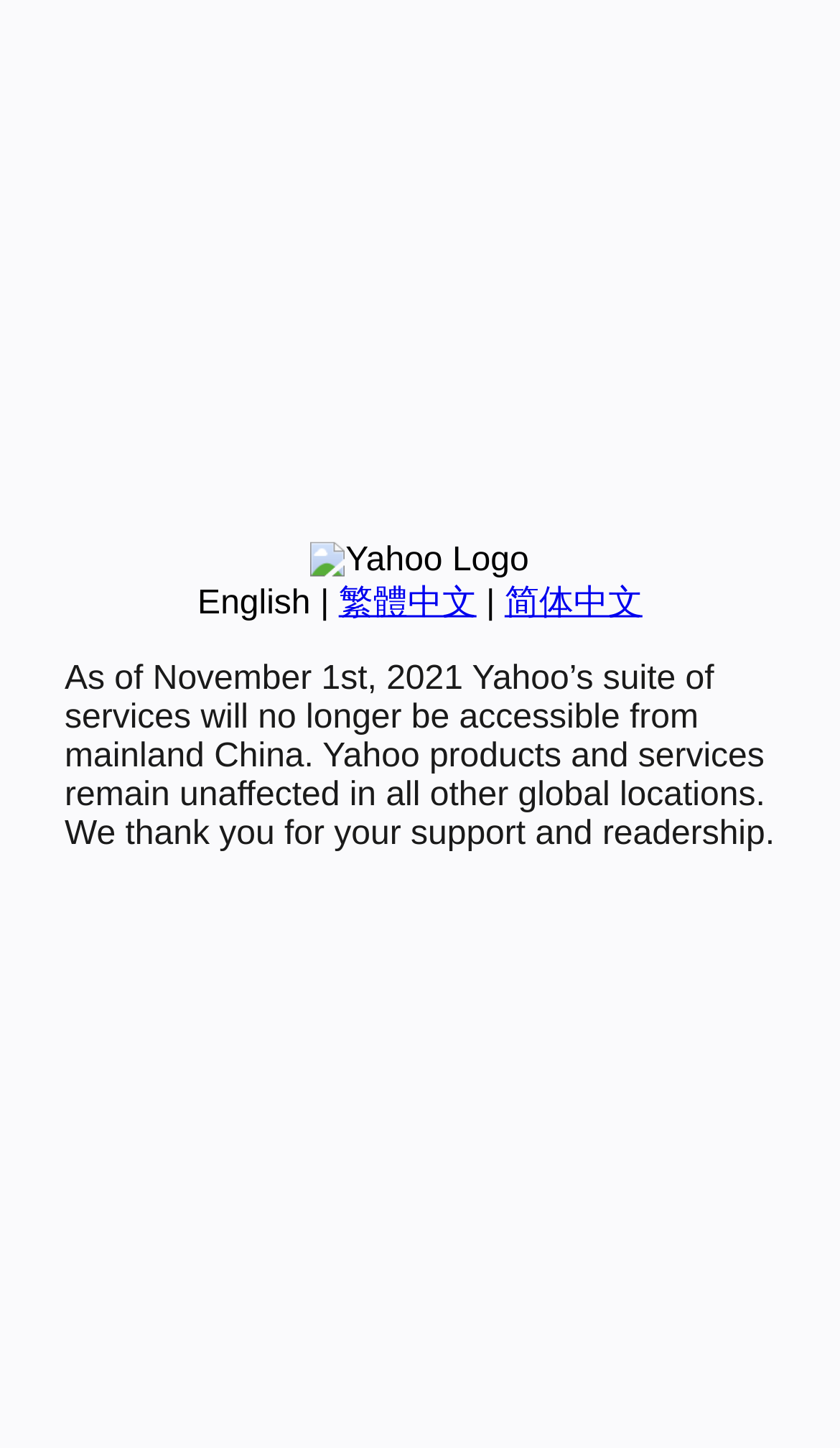Using the provided element description, identify the bounding box coordinates as (top-left x, top-left y, bottom-right x, bottom-right y). Ensure all values are between 0 and 1. Description: English

[0.235, 0.404, 0.37, 0.429]